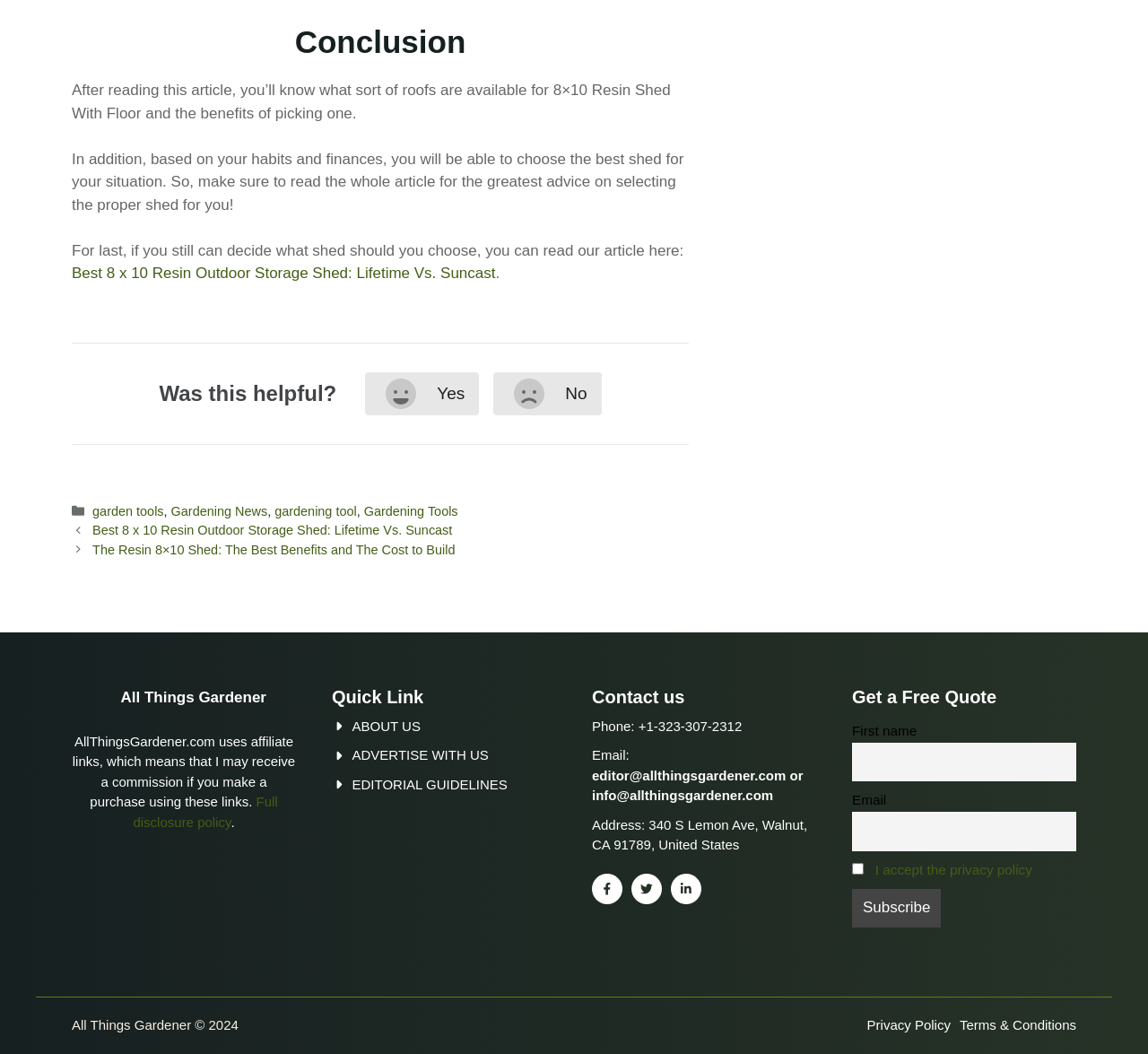What is the phone number listed? Observe the screenshot and provide a one-word or short phrase answer.

+1-323-307-2312